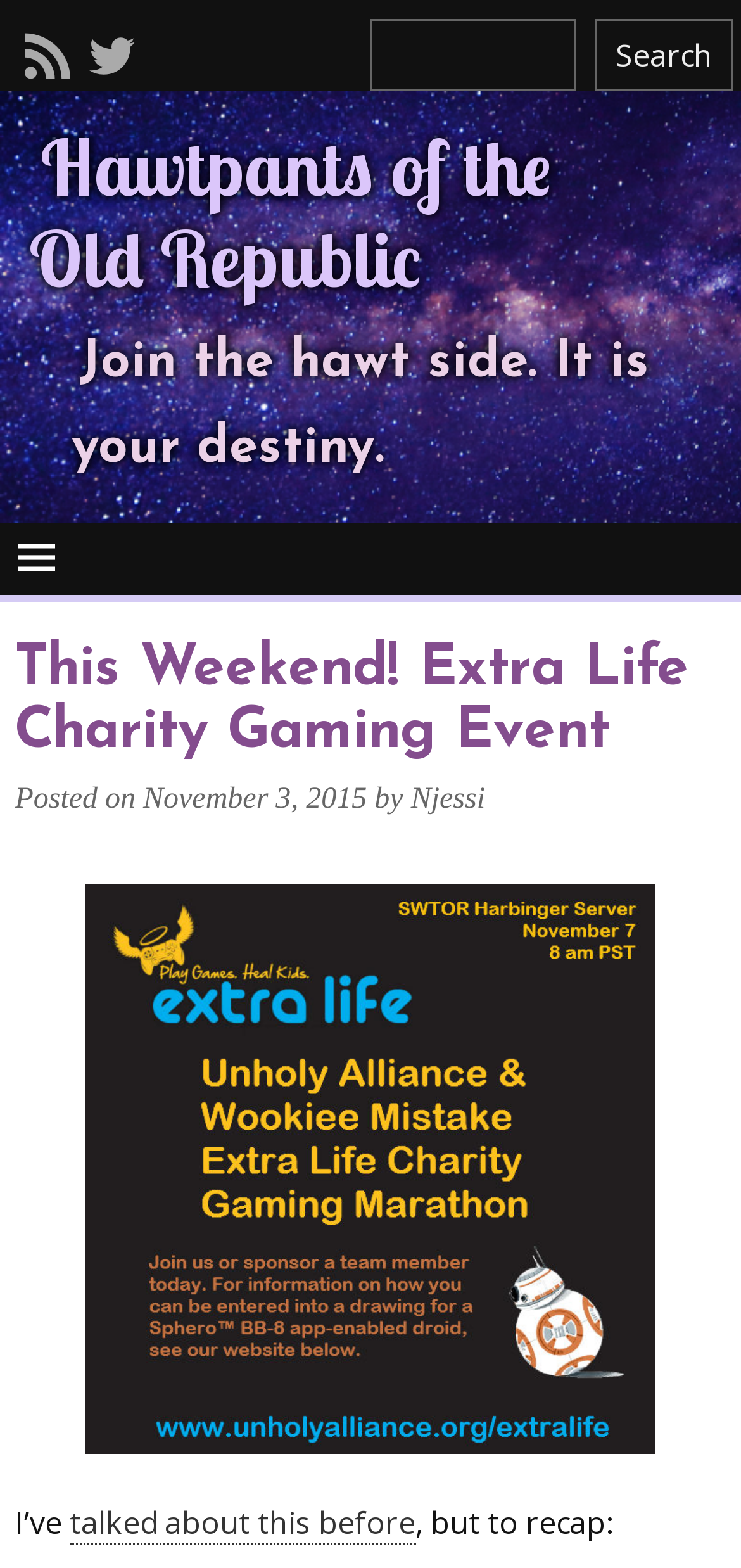Respond to the following query with just one word or a short phrase: 
What is the name of the charity gaming event?

Extra Life Charity Gaming Event